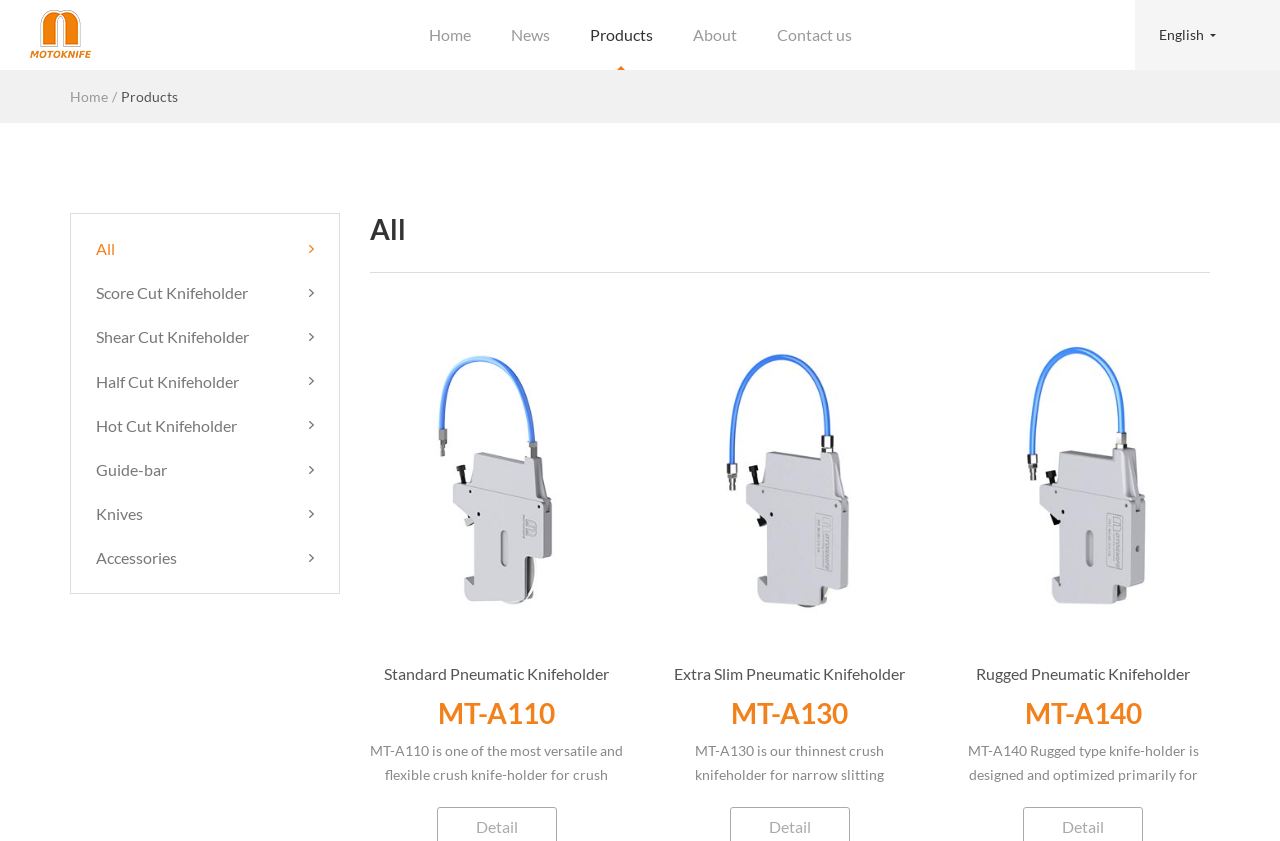Use a single word or phrase to answer the question: How many languages are available on the website?

2